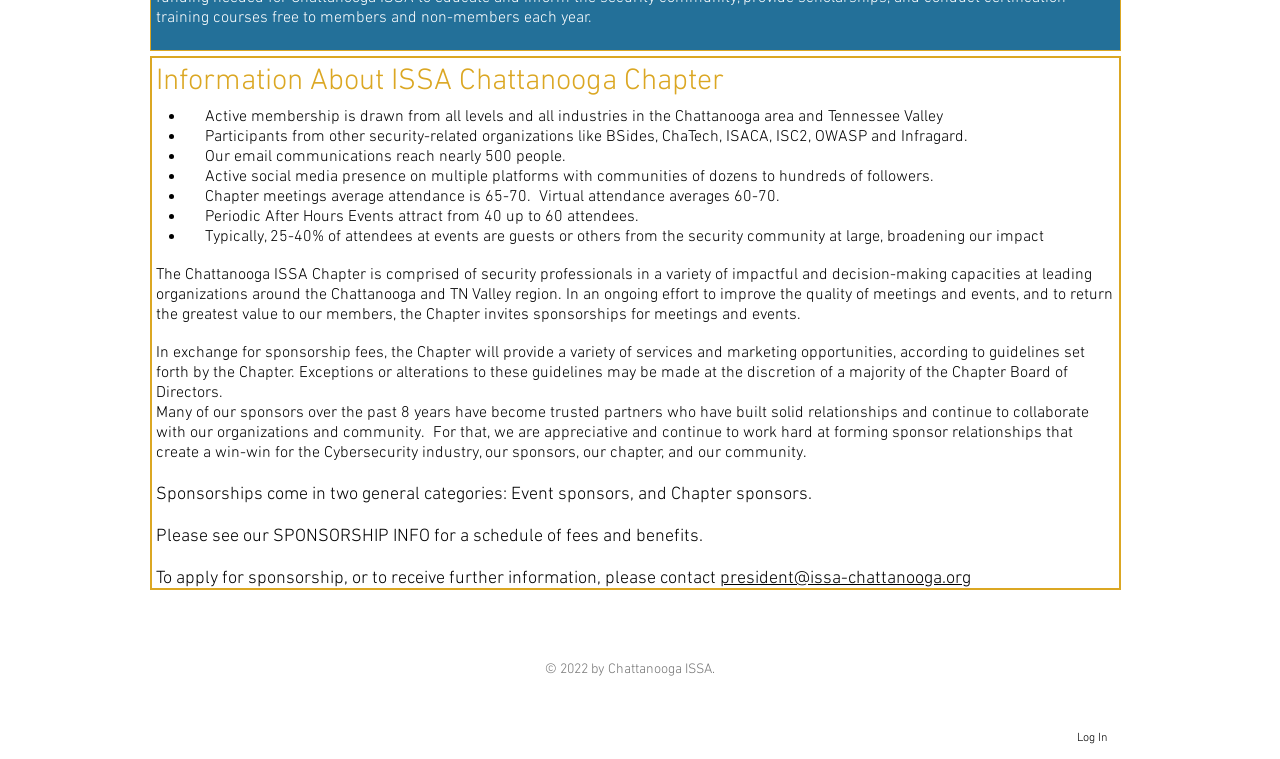Determine the bounding box coordinates of the UI element that matches the following description: "president@issa-chattanooga.org". The coordinates should be four float numbers between 0 and 1 in the format [left, top, right, bottom].

[0.562, 0.748, 0.759, 0.776]